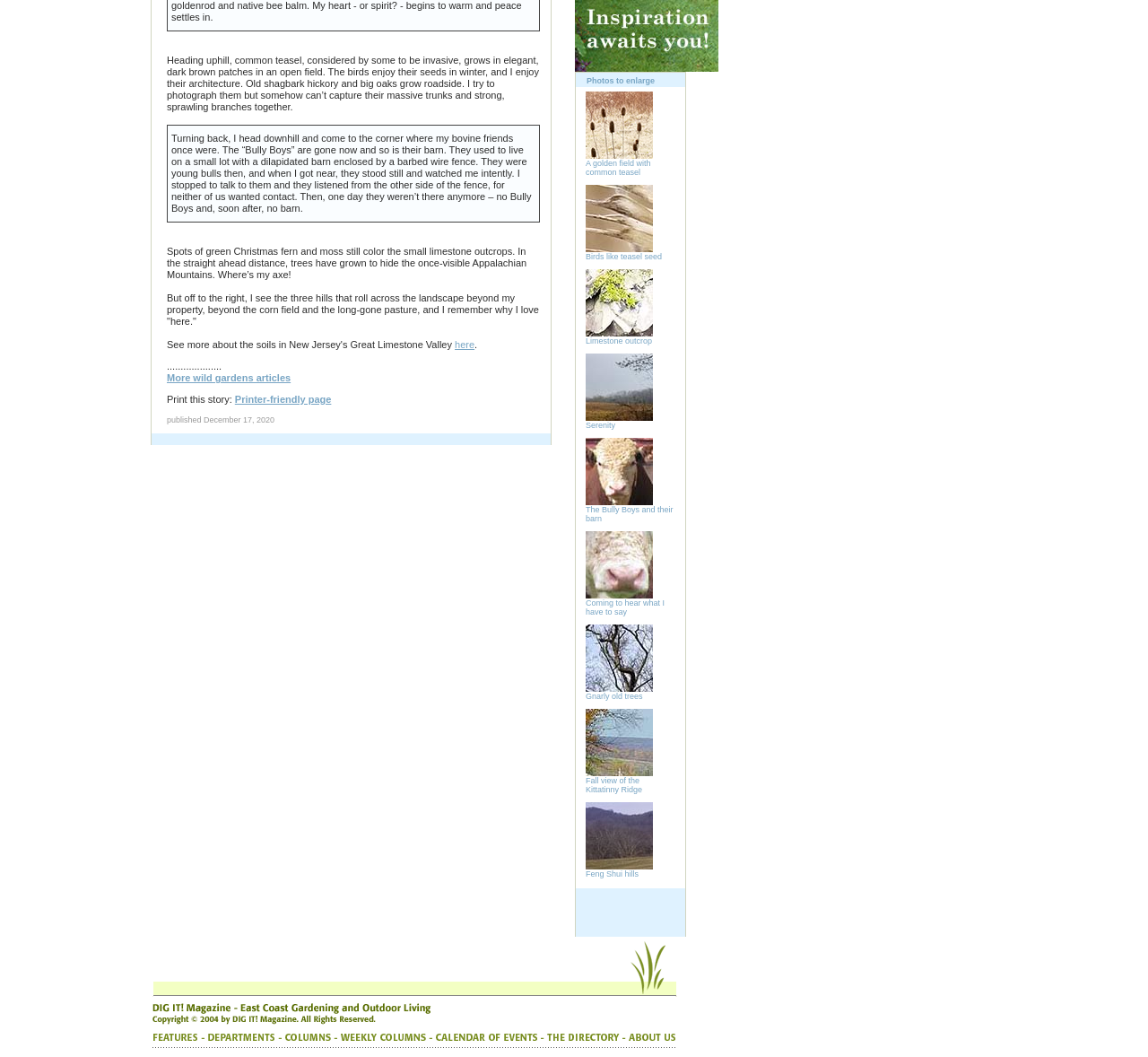Using the given description, provide the bounding box coordinates formatted as (top-left x, top-left y, bottom-right x, bottom-right y), with all values being floating point numbers between 0 and 1. Description: parent_node: Gnarly old trees

[0.51, 0.648, 0.569, 0.656]